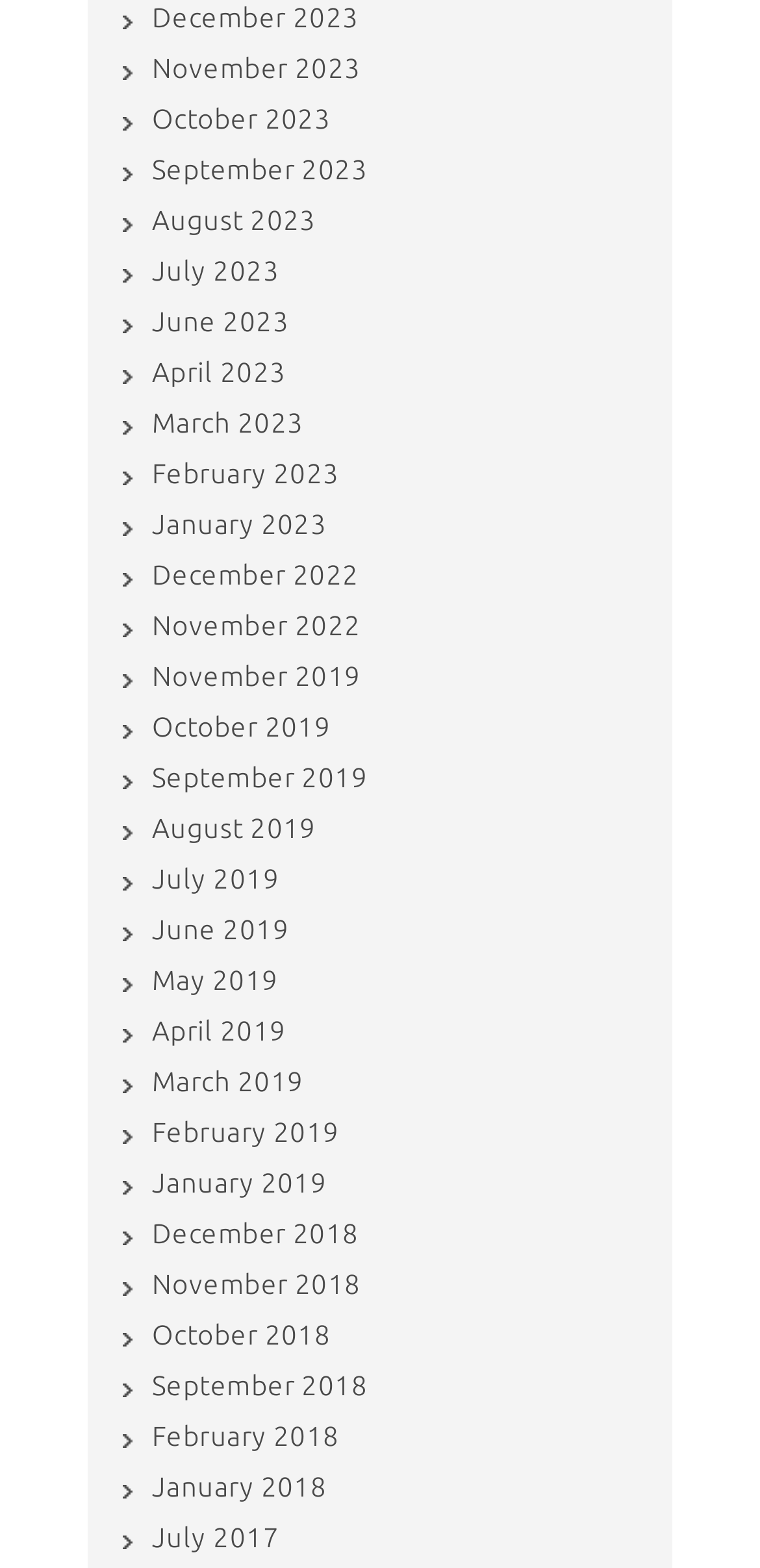What is the earliest month listed on the webpage?
Refer to the image and give a detailed answer to the query.

I looked at the list of links and found the earliest month listed, which is July 2017.